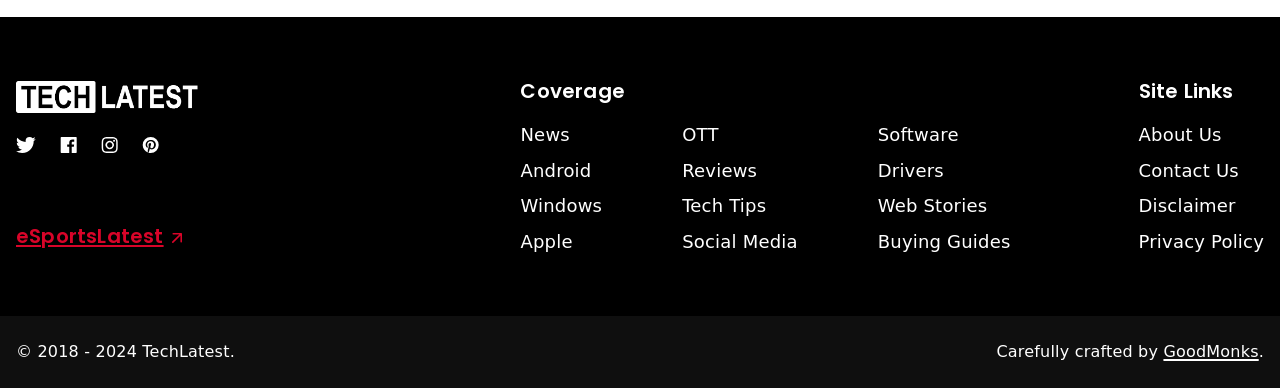Given the element description About Us, specify the bounding box coordinates of the corresponding UI element in the format (top-left x, top-left y, bottom-right x, bottom-right y). All values must be between 0 and 1.

[0.889, 0.322, 0.954, 0.373]